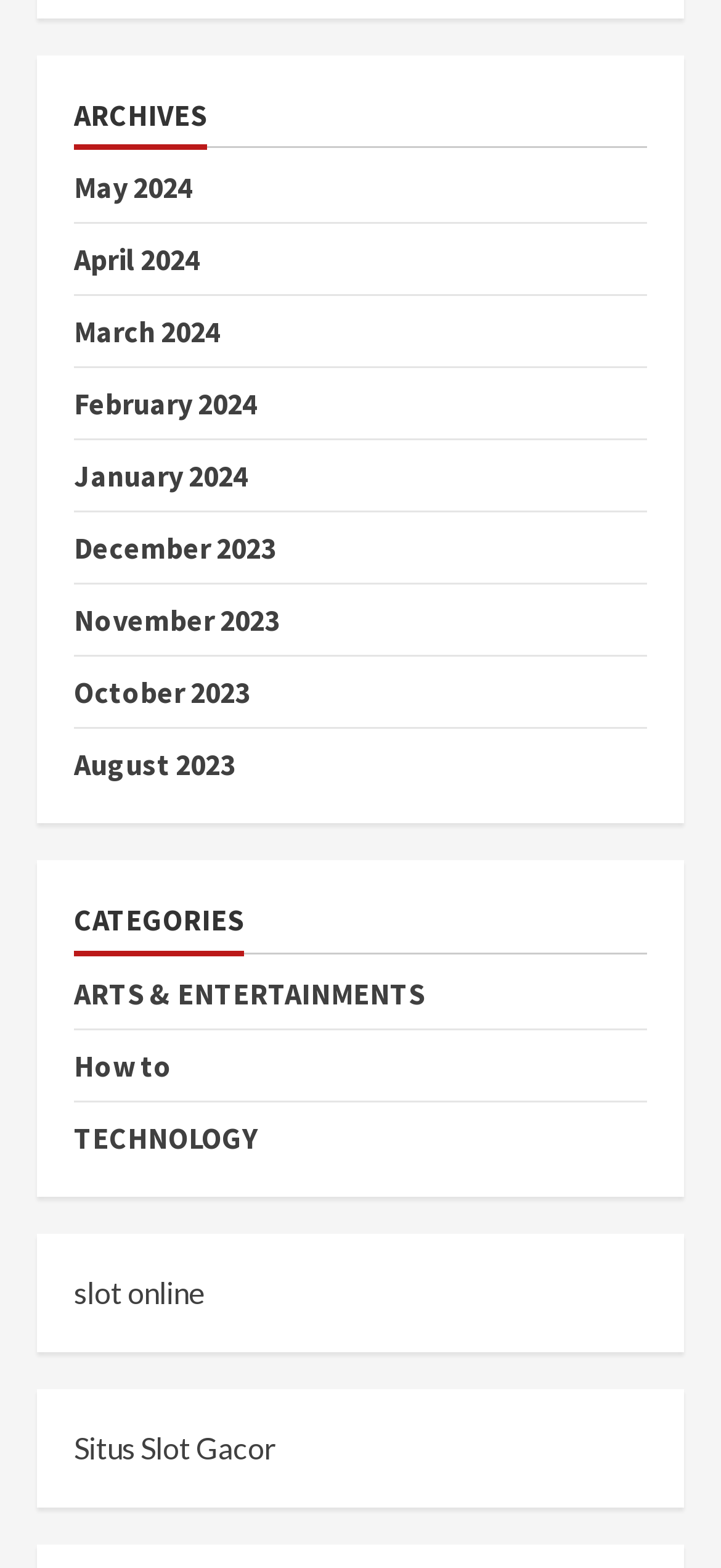What is the last link listed under the categories?
Kindly offer a comprehensive and detailed response to the question.

I looked at the links under the 'CATEGORIES' heading and found that 'TECHNOLOGY' is the last link listed.